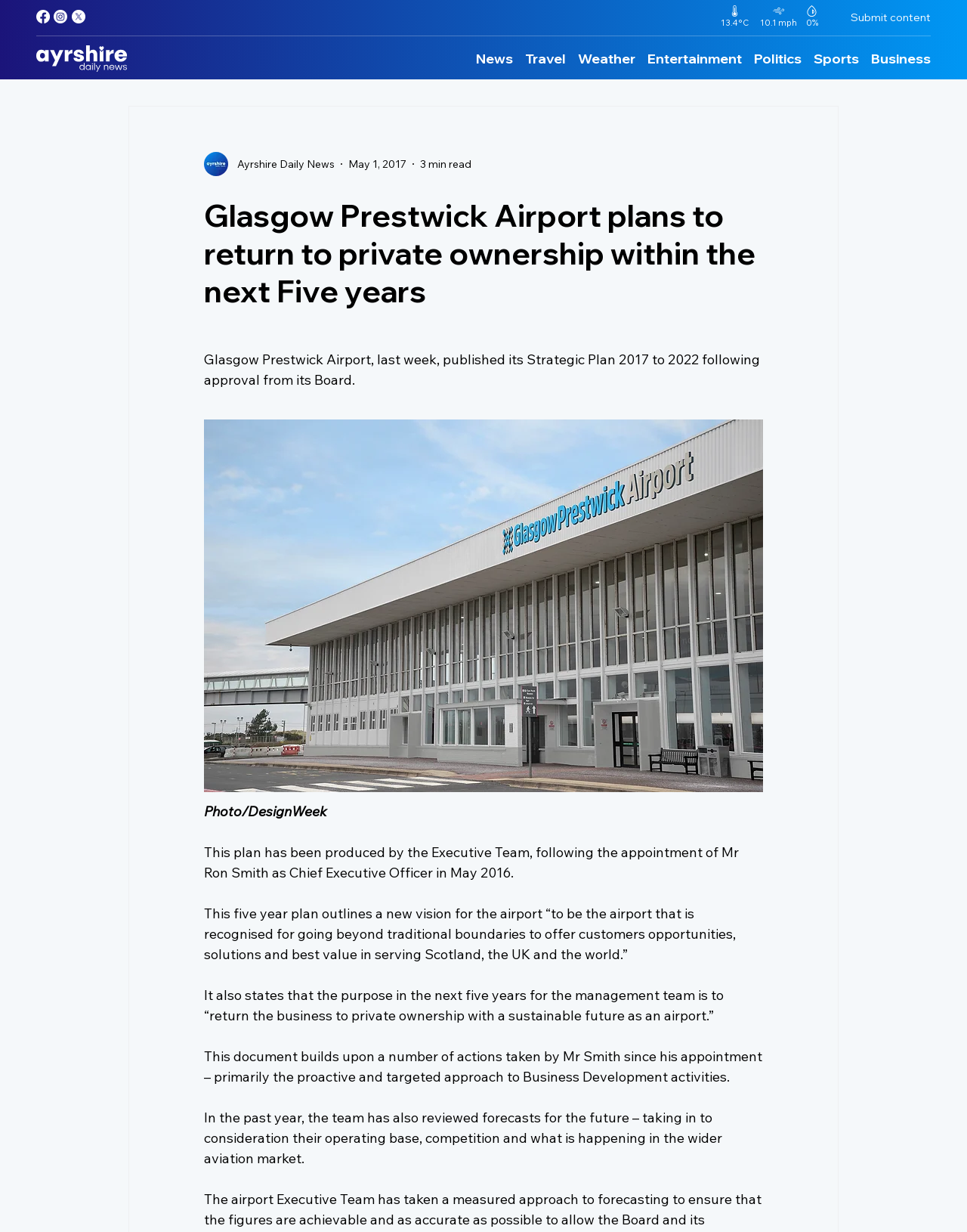Extract the bounding box coordinates for the UI element described by the text: "Products & production". The coordinates should be in the form of [left, top, right, bottom] with values between 0 and 1.

None